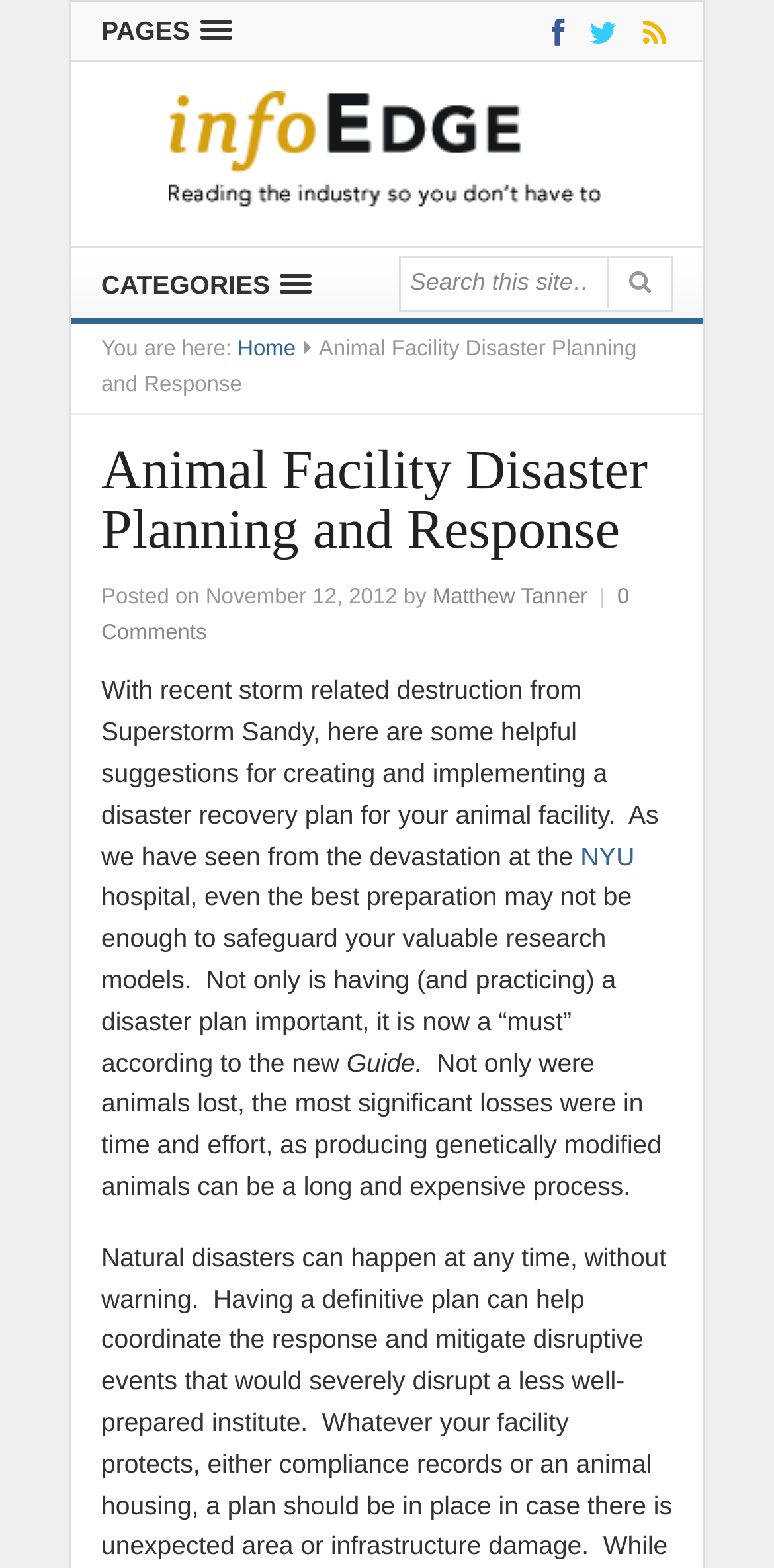Give a one-word or short-phrase answer to the following question: 
Who is the author of the article?

Matthew Tanner